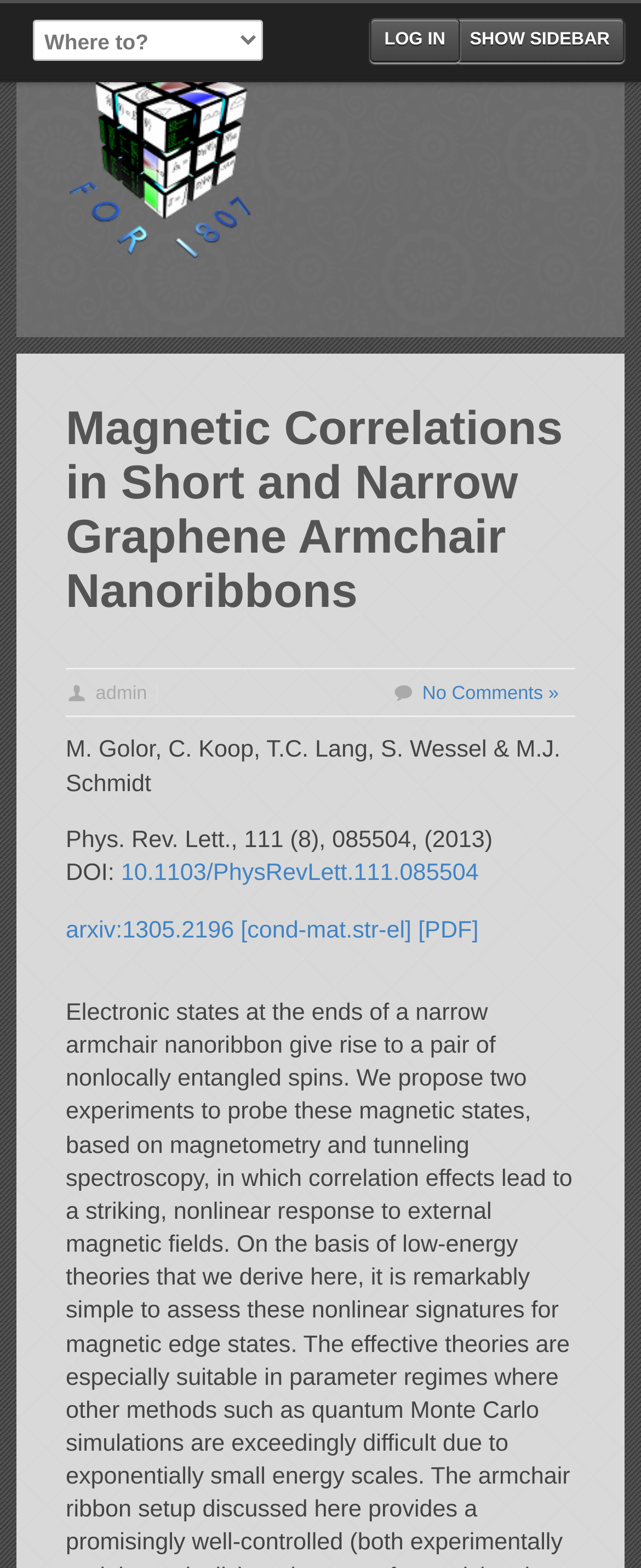Specify the bounding box coordinates of the region I need to click to perform the following instruction: "View the article details". The coordinates must be four float numbers in the range of 0 to 1, i.e., [left, top, right, bottom].

[0.103, 0.039, 0.487, 0.196]